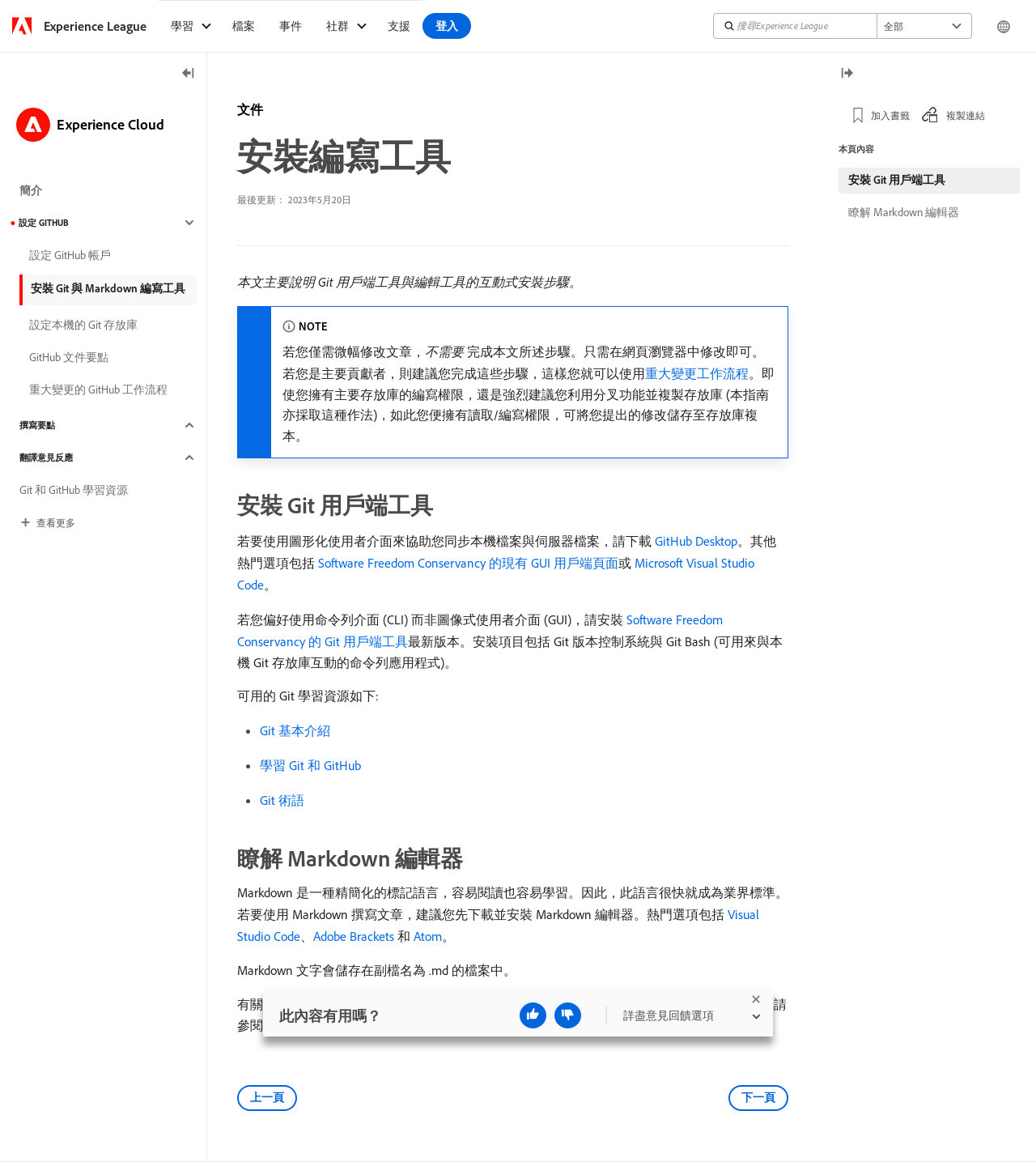Find the bounding box coordinates of the clickable region needed to perform the following instruction: "Toggle the left rail". The coordinates should be provided as four float numbers between 0 and 1, i.e., [left, top, right, bottom].

[0.165, 0.056, 0.199, 0.072]